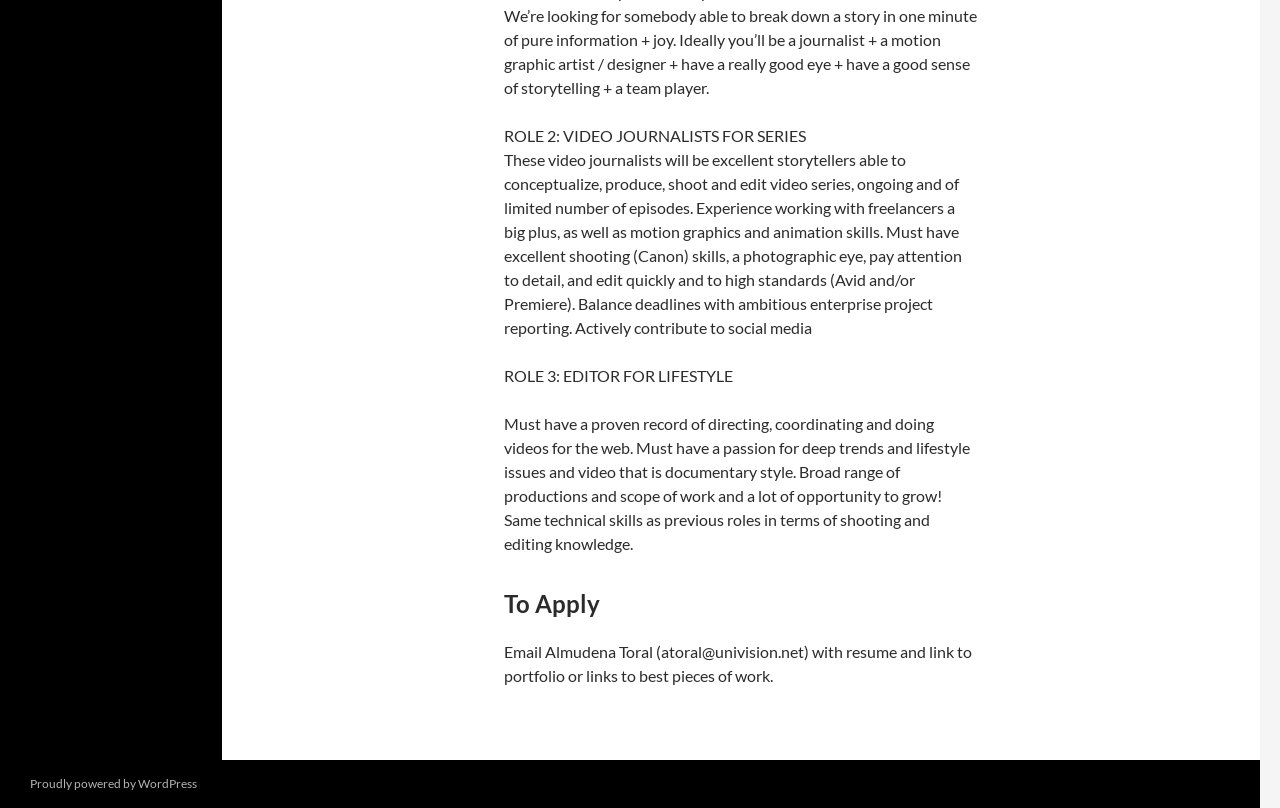Please provide the bounding box coordinates for the UI element as described: "Proudly powered by WordPress". The coordinates must be four floats between 0 and 1, represented as [left, top, right, bottom].

[0.023, 0.96, 0.154, 0.979]